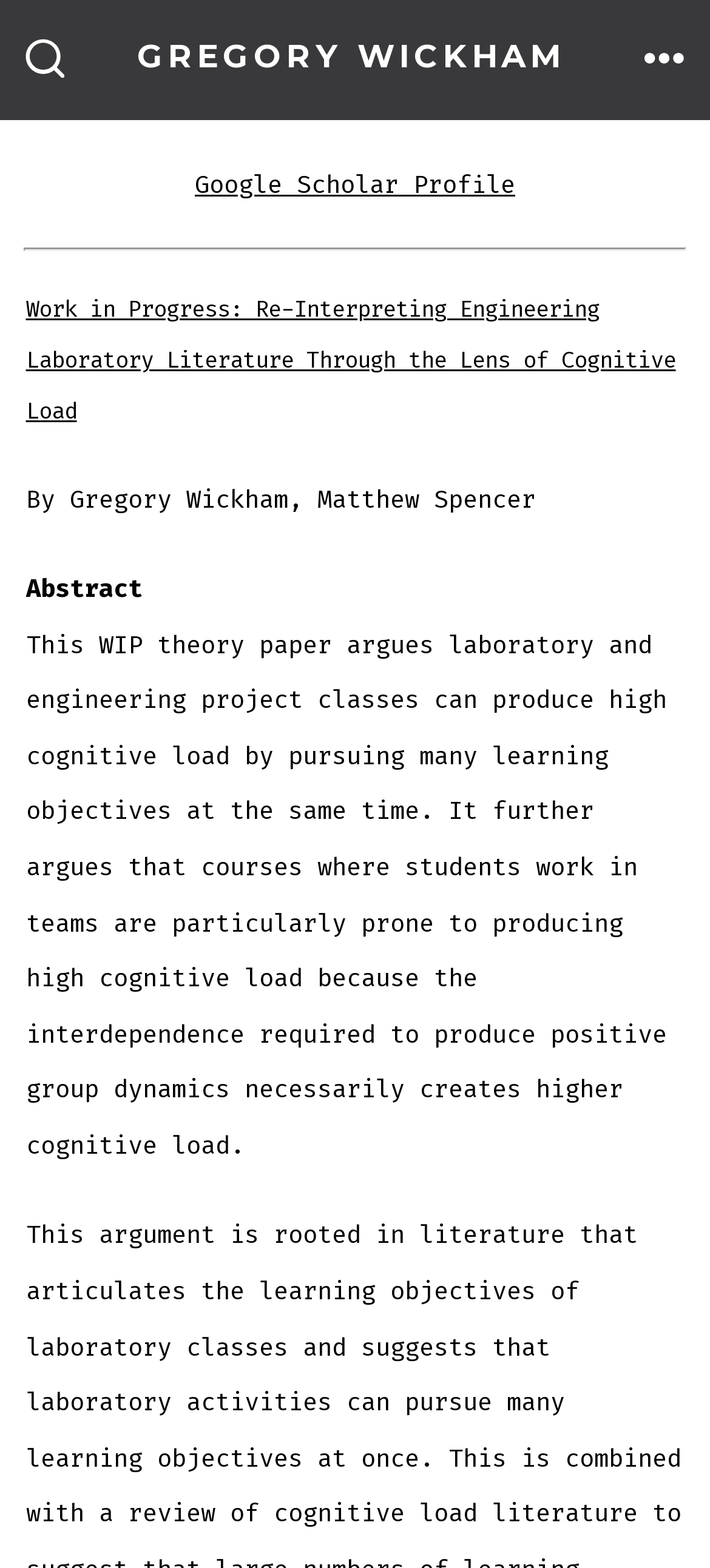From the element description Menu, predict the bounding box coordinates of the UI element. The coordinates must be specified in the format (top-left x, top-left y, bottom-right x, bottom-right y) and should be within the 0 to 1 range.

[0.878, 0.01, 0.994, 0.066]